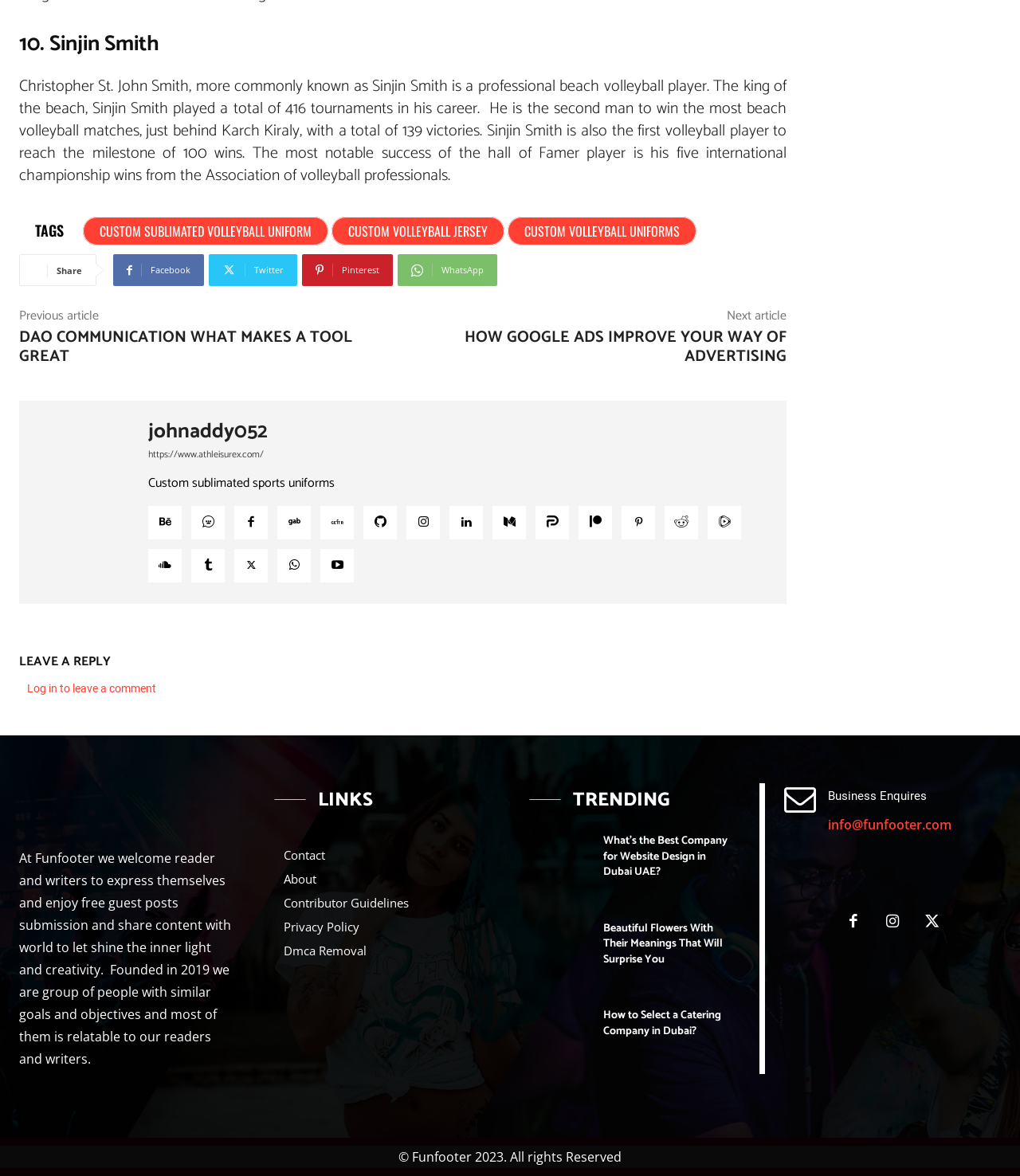What is the year the website was founded?
Using the image, provide a detailed and thorough answer to the question.

The StaticText element that describes the website mentions that it was founded in 2019.